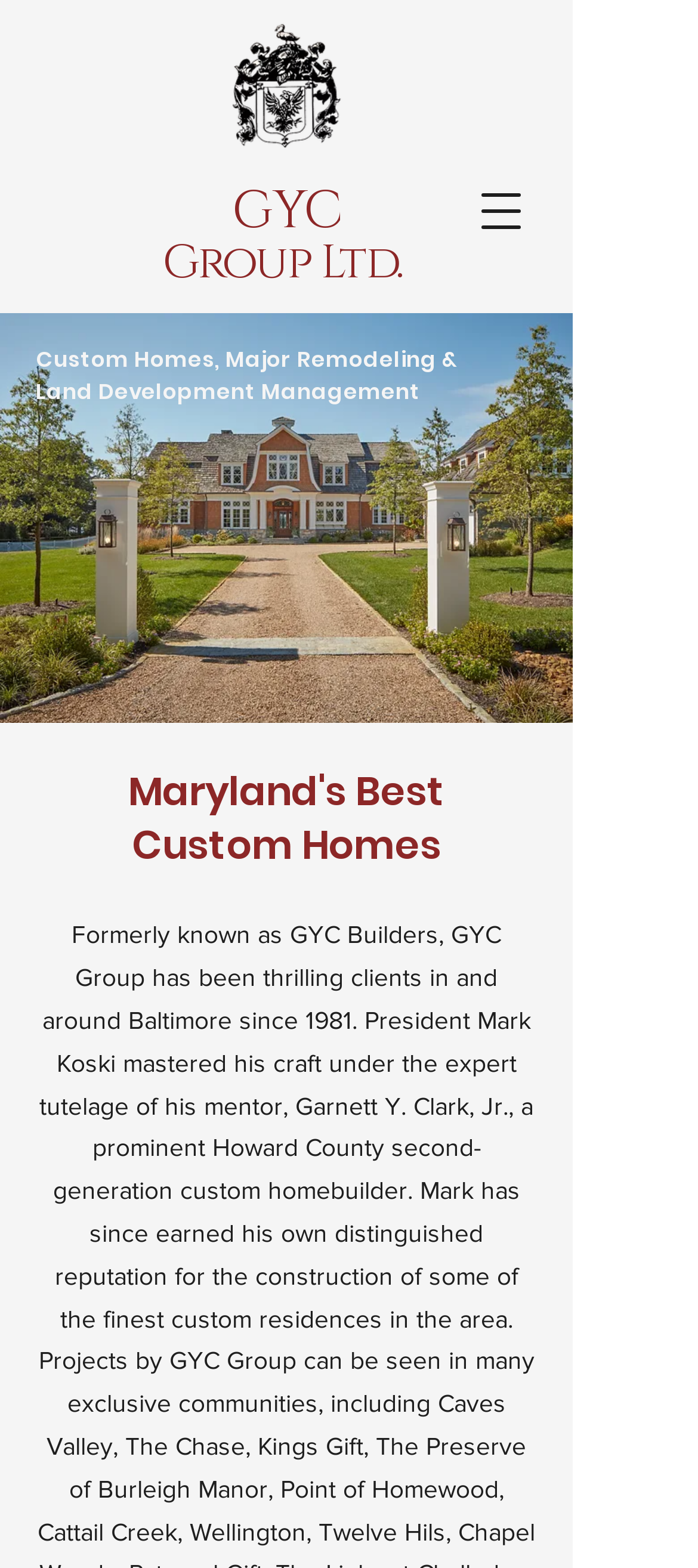Find the UI element described as: "Group Ltd." and predict its bounding box coordinates. Ensure the coordinates are four float numbers between 0 and 1, [left, top, right, bottom].

[0.232, 0.148, 0.588, 0.188]